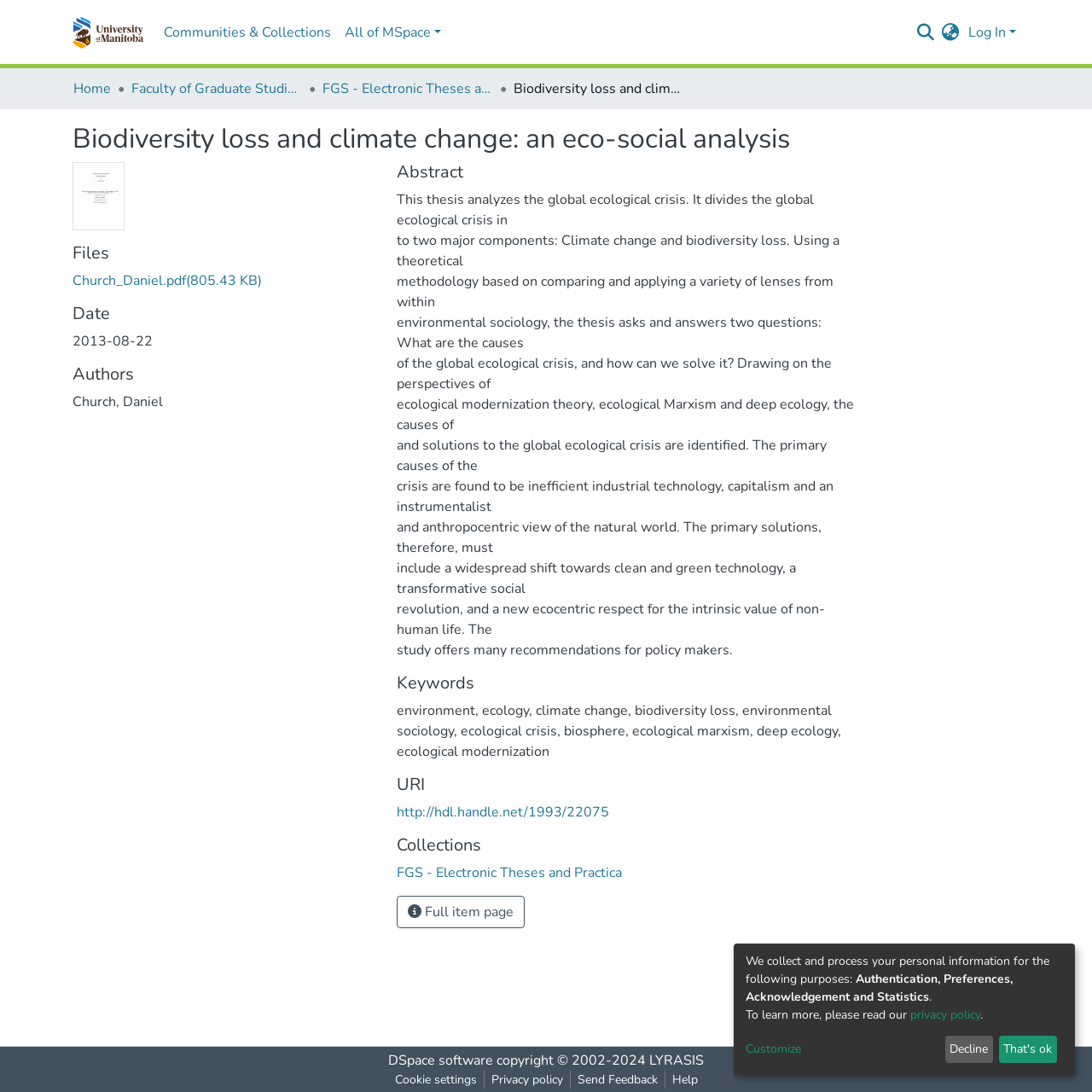Please provide a brief answer to the question using only one word or phrase: 
Who is the author of the thesis?

Church, Daniel